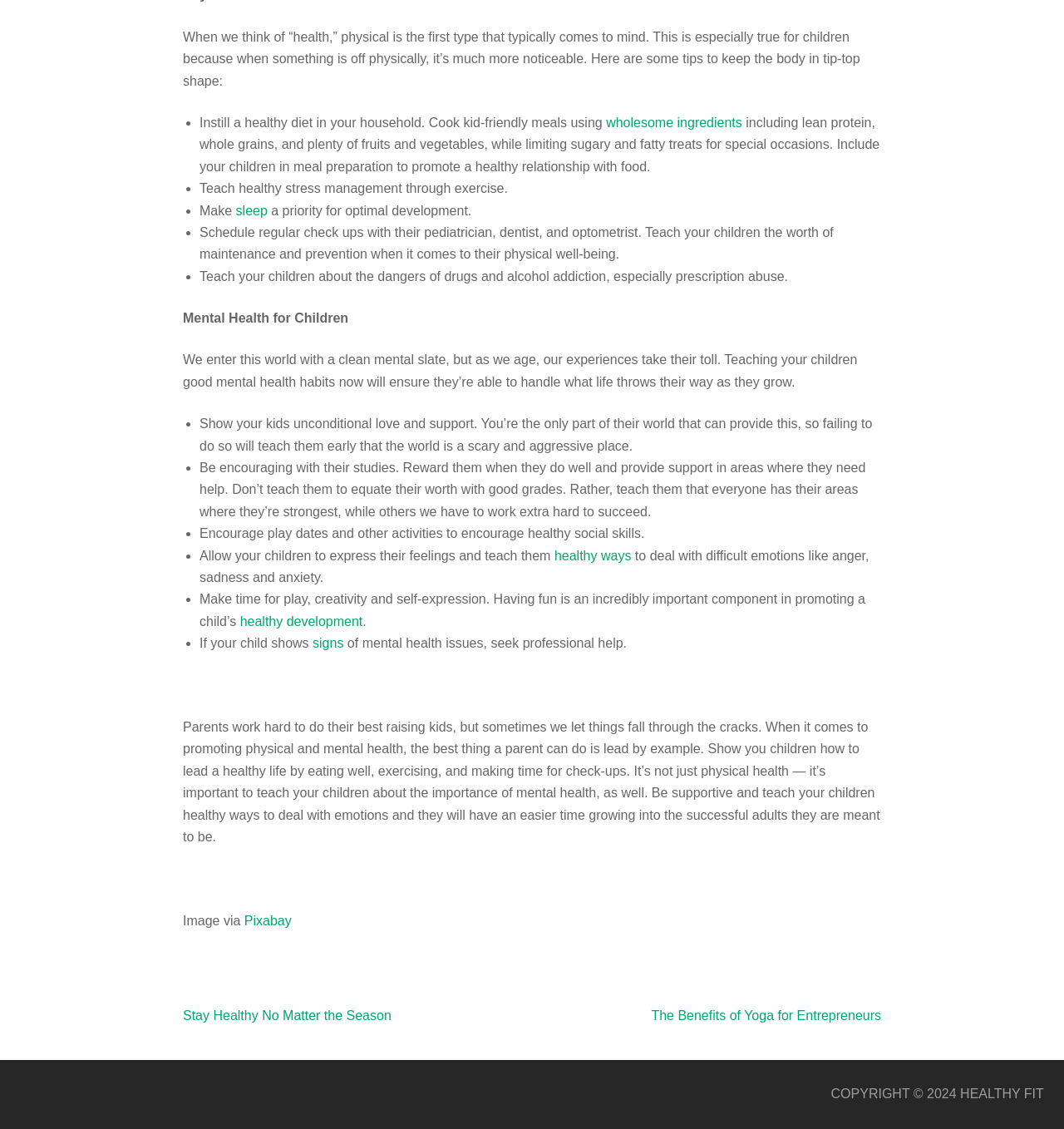Please determine the bounding box coordinates of the element to click on in order to accomplish the following task: "Click the link to read about the benefits of yoga for entrepreneurs". Ensure the coordinates are four float numbers ranging from 0 to 1, i.e., [left, top, right, bottom].

[0.612, 0.893, 0.828, 0.906]